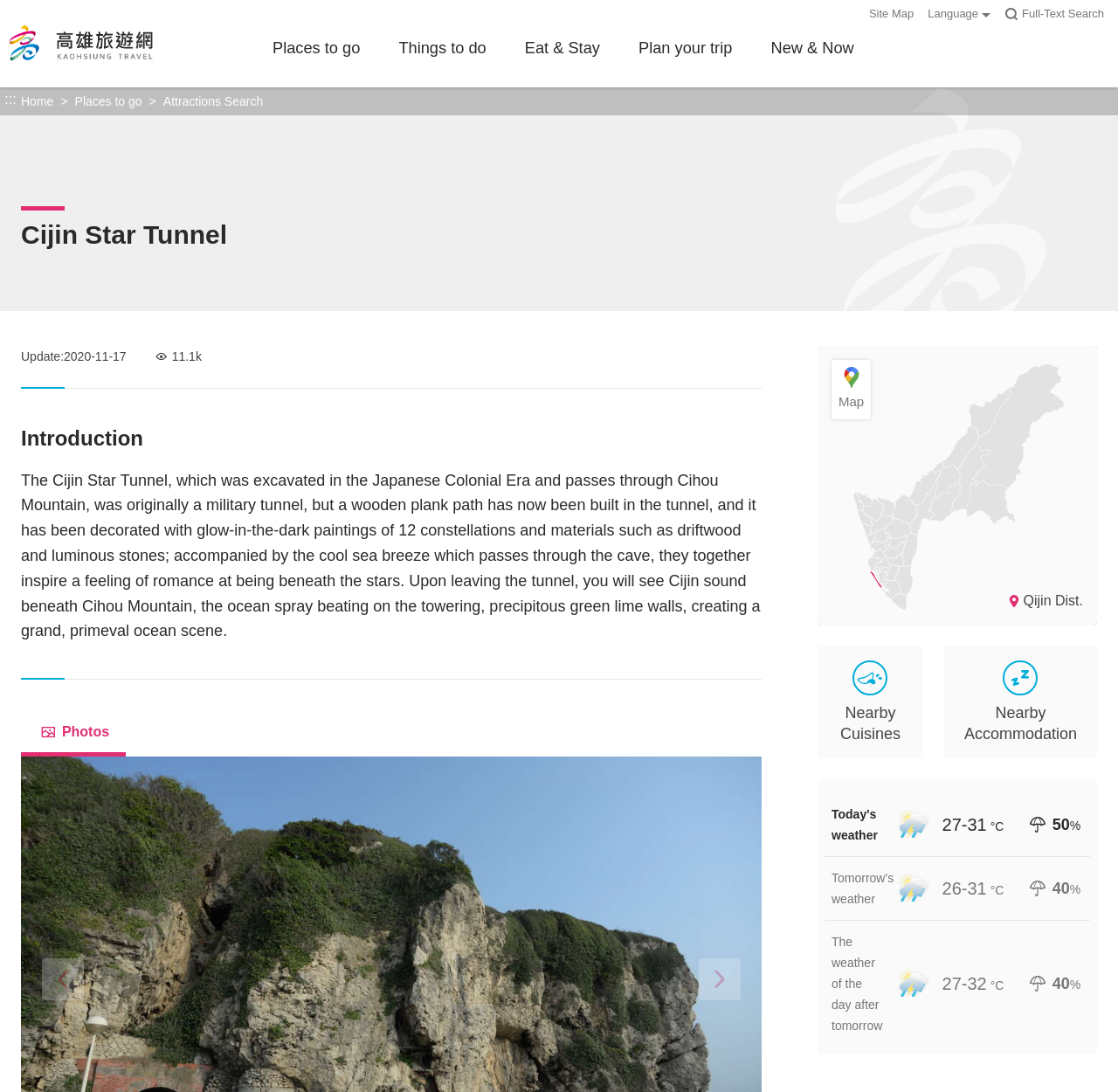Identify the bounding box coordinates of the clickable section necessary to follow the following instruction: "View the 'Cijin Star Tunnel' introduction". The coordinates should be presented as four float numbers from 0 to 1, i.e., [left, top, right, bottom].

[0.019, 0.39, 0.128, 0.412]